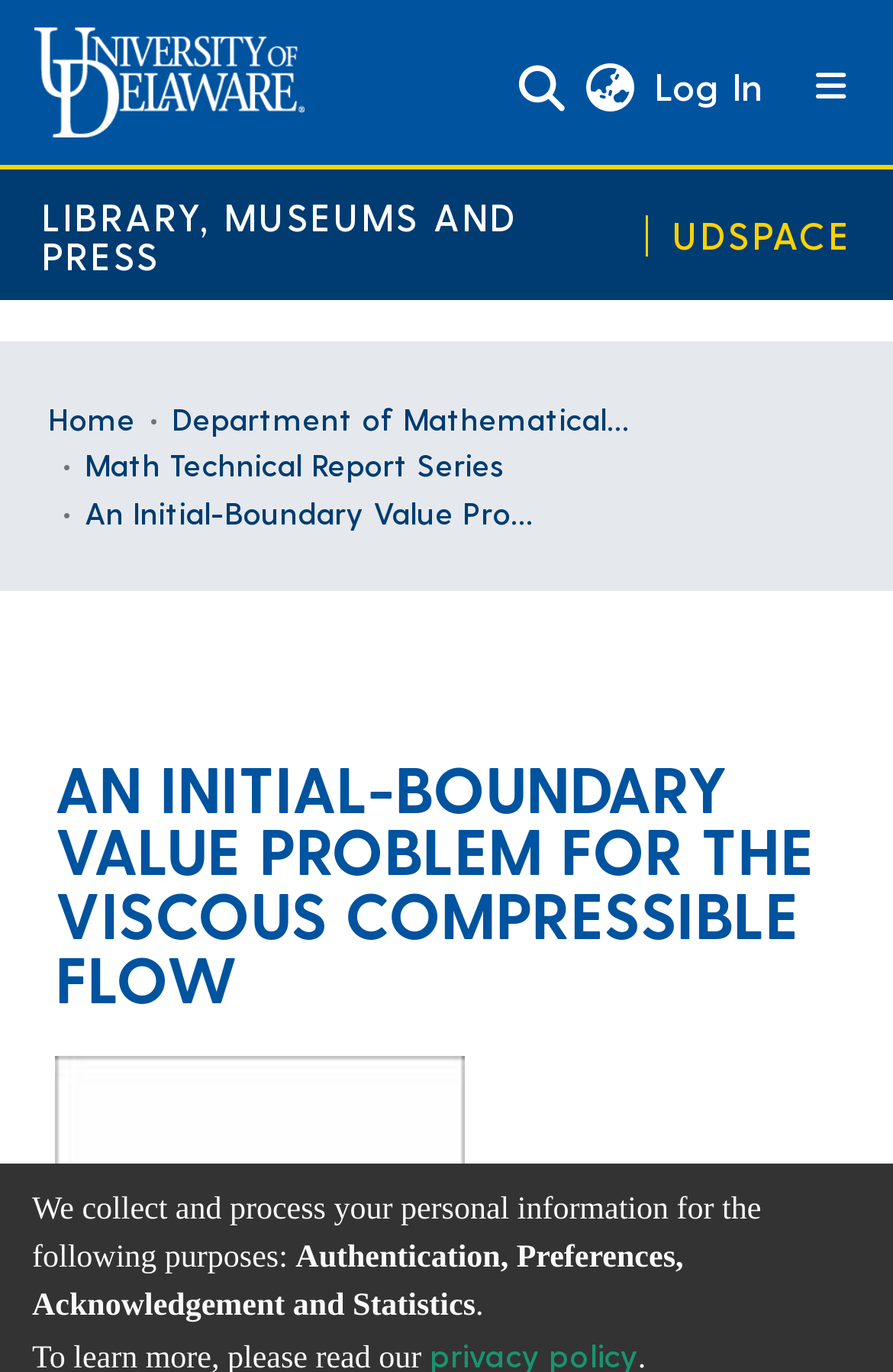Pinpoint the bounding box coordinates of the element to be clicked to execute the instruction: "Search for something".

[0.565, 0.031, 0.642, 0.09]